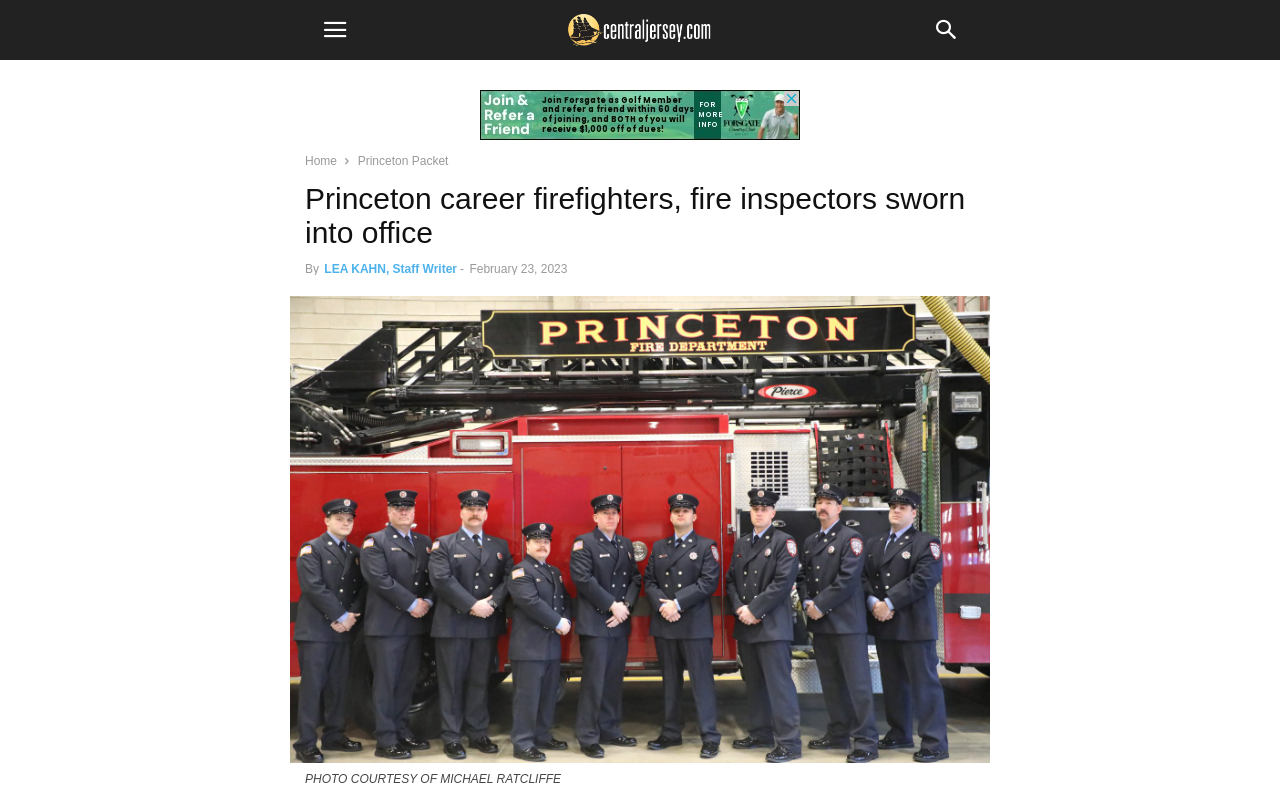What is the source of the photo?
Carefully examine the image and provide a detailed answer to the question.

I found the source of the photo by looking at the figcaption text 'PHOTO COURTESY OF MICHAEL RATCLIFFE' which is located below the image.